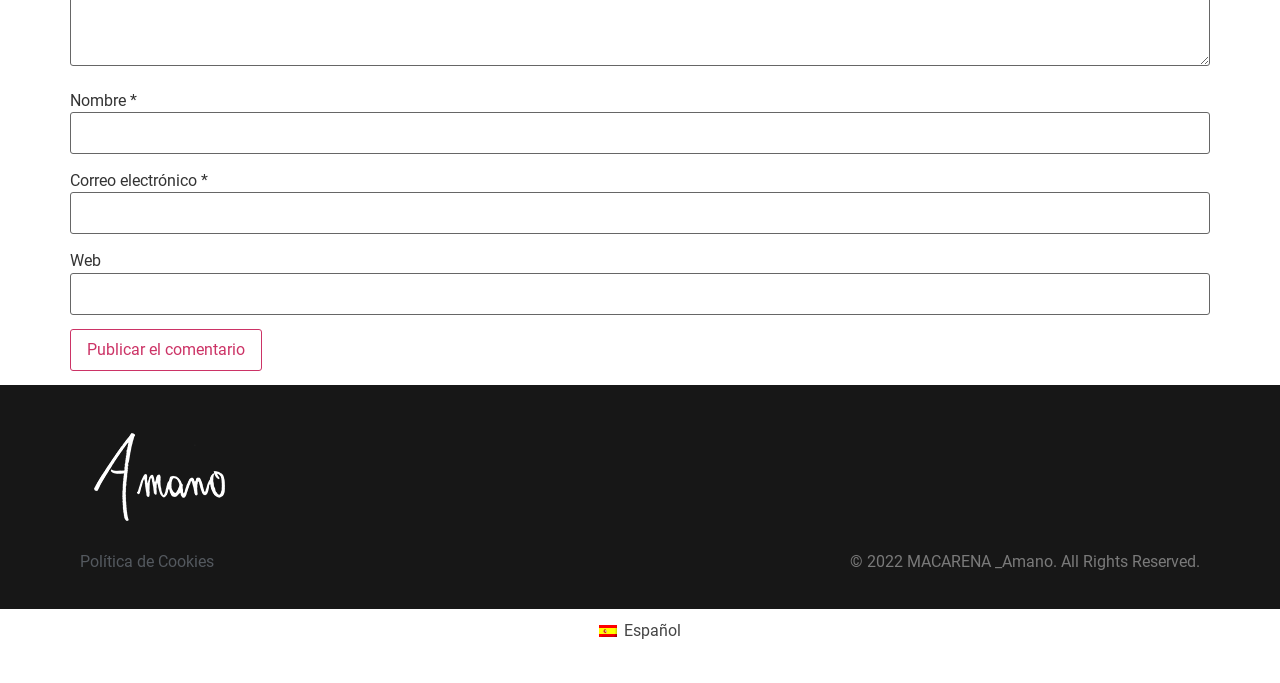Identify the bounding box coordinates of the part that should be clicked to carry out this instruction: "Click the 'Welcome' link".

None